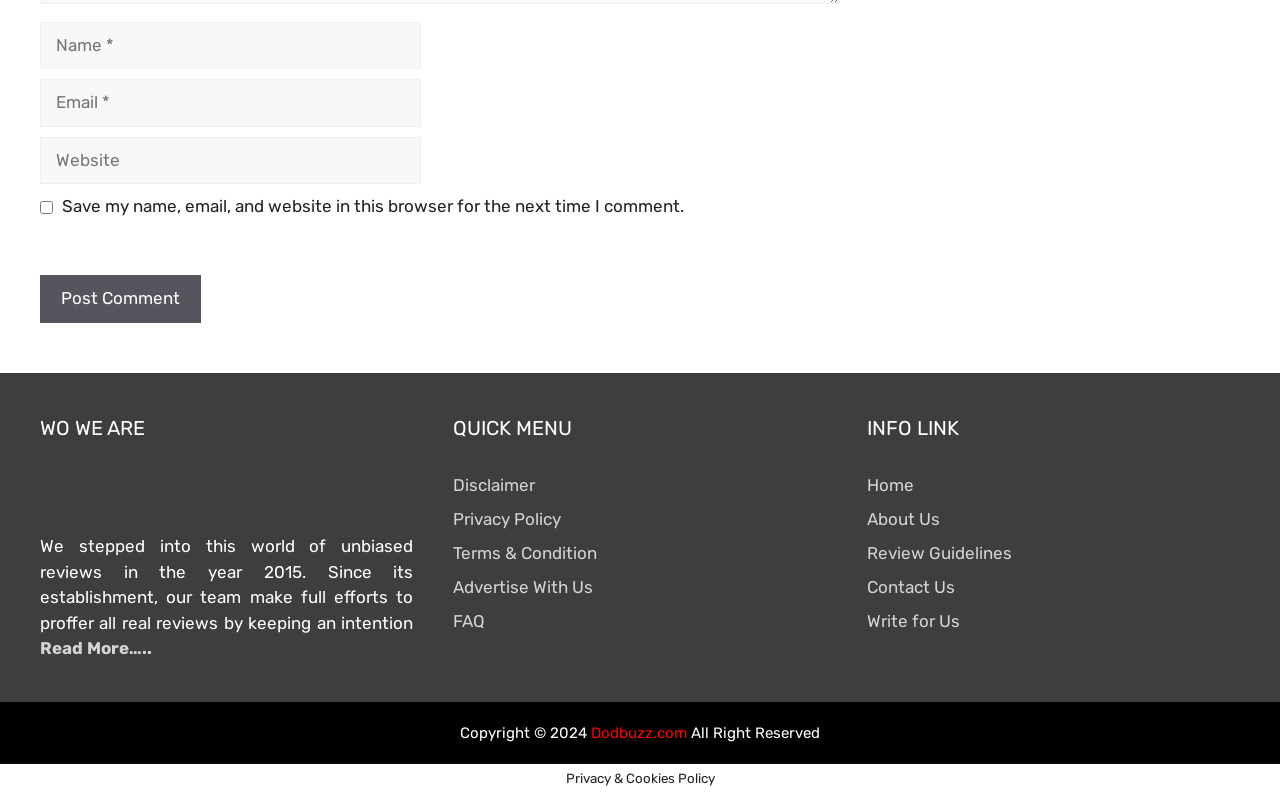Find the bounding box coordinates for the area that should be clicked to accomplish the instruction: "Click the Post Comment button".

[0.031, 0.347, 0.157, 0.407]